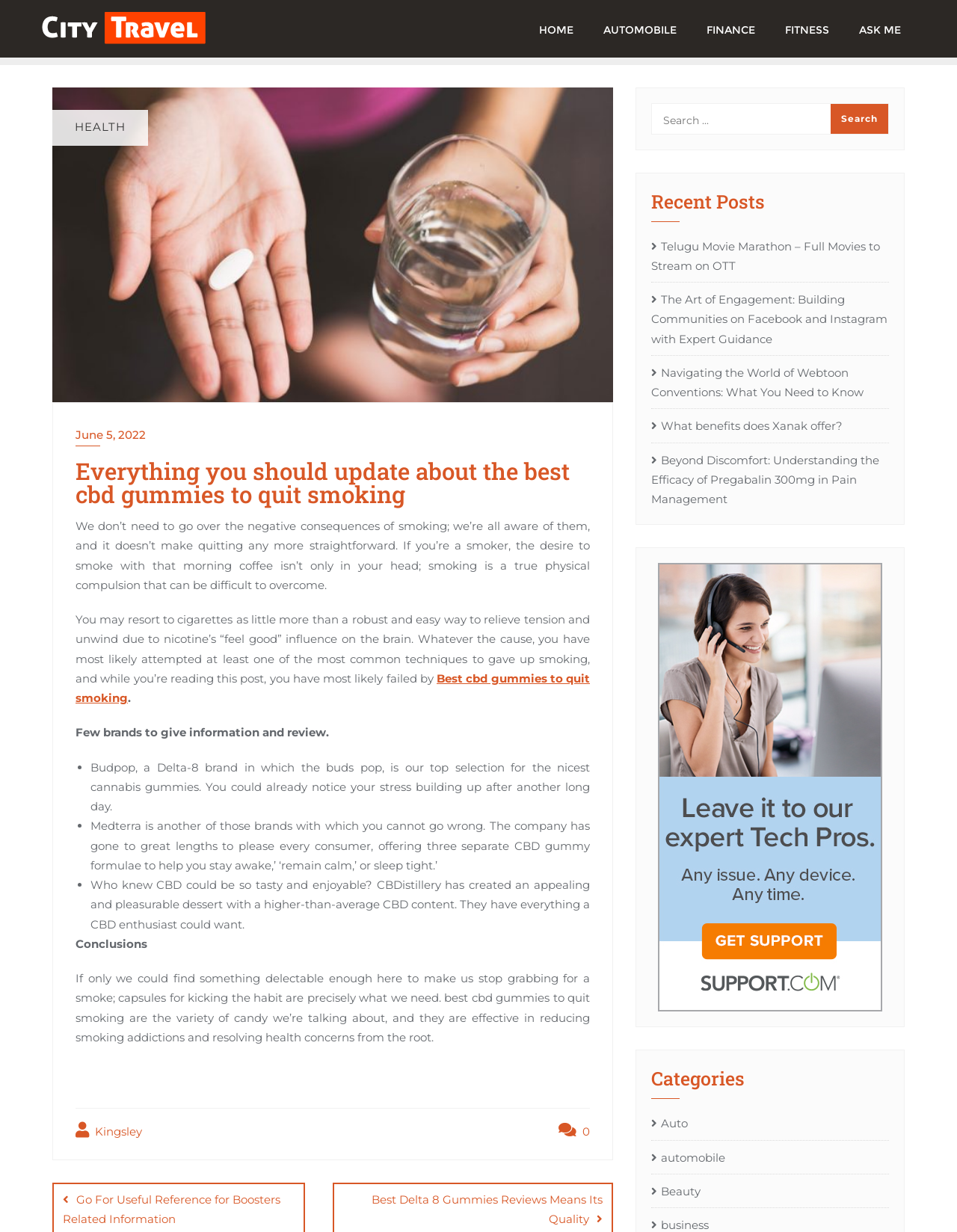What is the section titled 'Recent Posts' about?
Ensure your answer is thorough and detailed.

The section titled 'Recent Posts' appears to be a list of links to other articles or blog posts on the same website. The links are titled with various topics, such as 'Telugu Movie Marathon' and 'The Art of Engagement', suggesting that the website covers a range of topics beyond CBD gummies and quitting smoking.